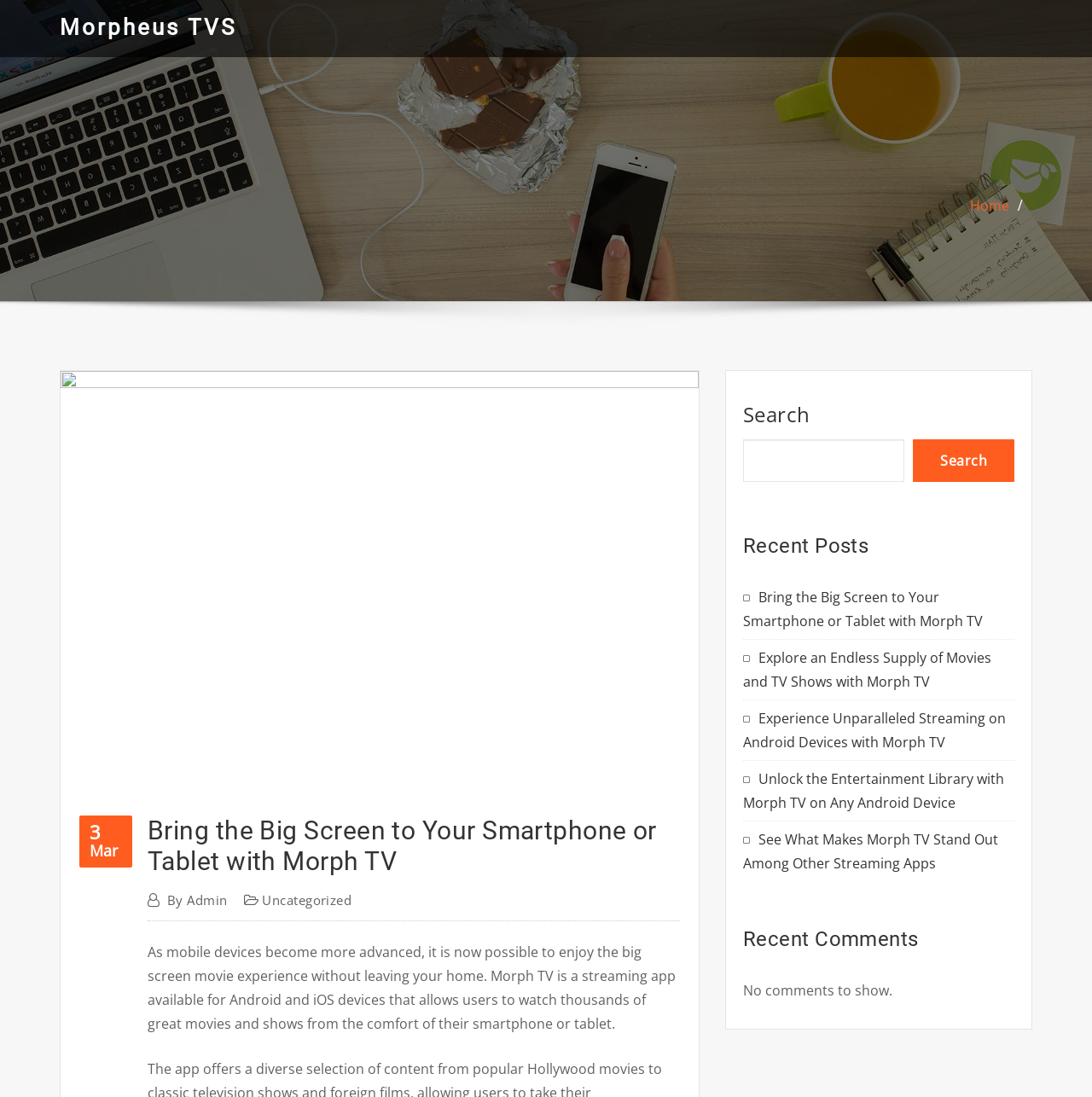Select the bounding box coordinates of the element I need to click to carry out the following instruction: "Click on the 'Bring the Big Screen to Your Smartphone or Tablet with Morph TV' link".

[0.135, 0.743, 0.601, 0.798]